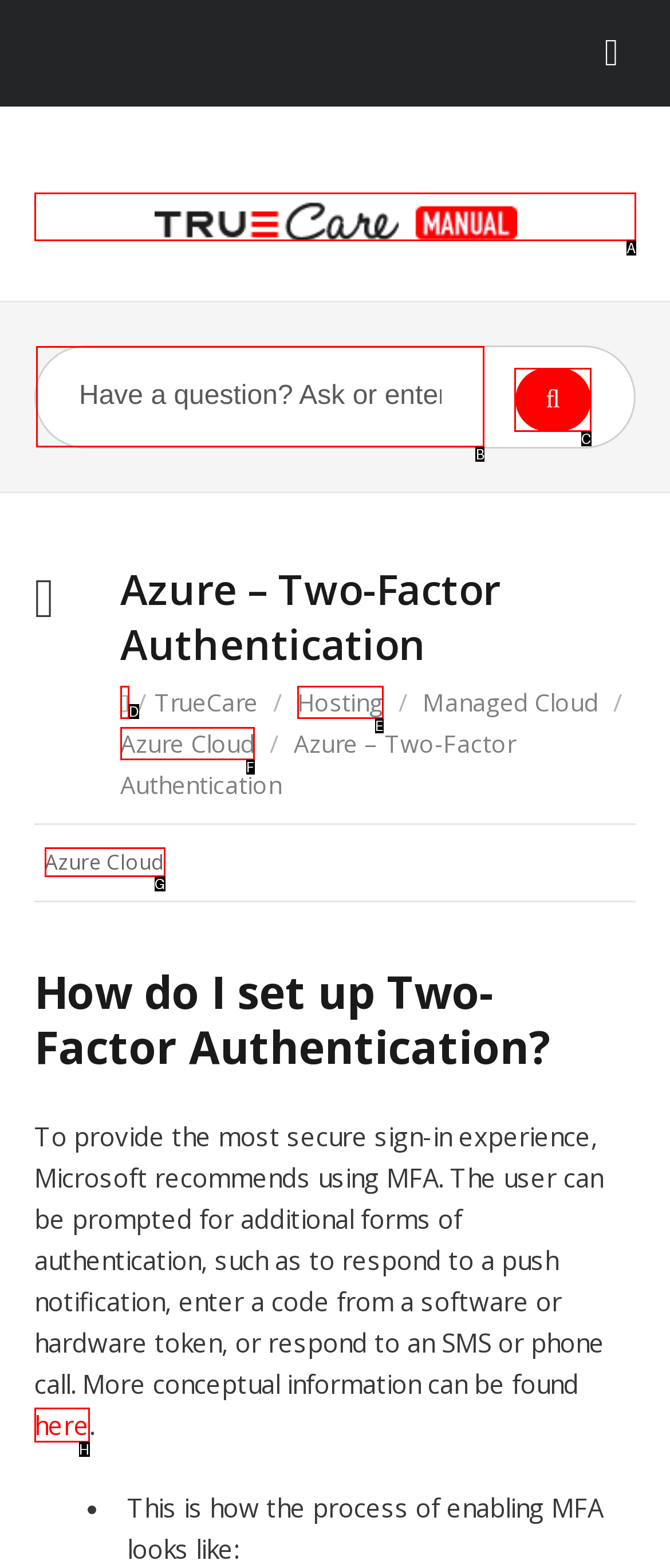Which lettered option should be clicked to perform the following task: Ask a question
Respond with the letter of the appropriate option.

B